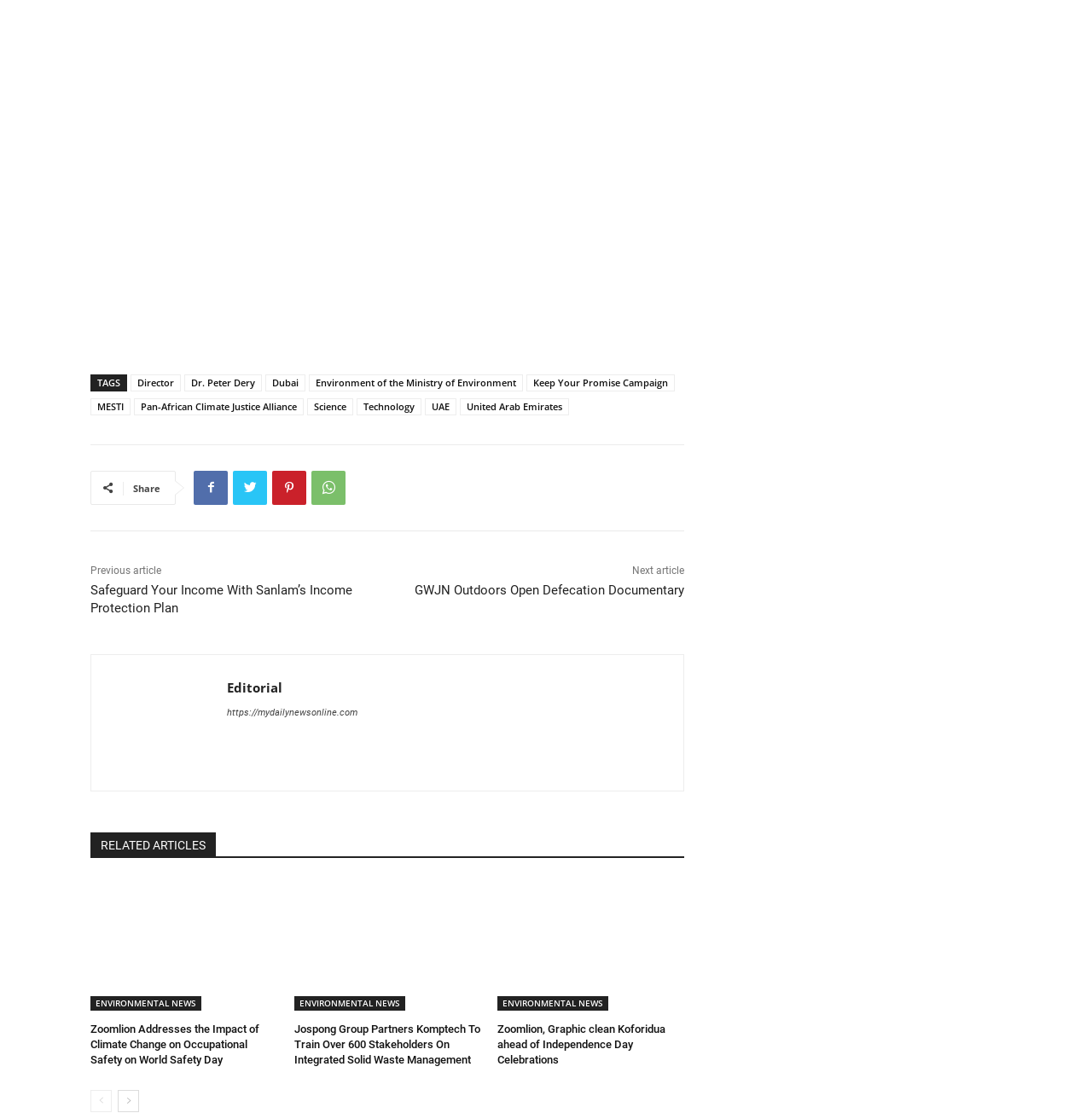What is the topic of the article 'Zoomlion Addresses the Impact of Climate Change on Occupational Safety on World Safety Day'?
Give a one-word or short phrase answer based on the image.

Environmental News